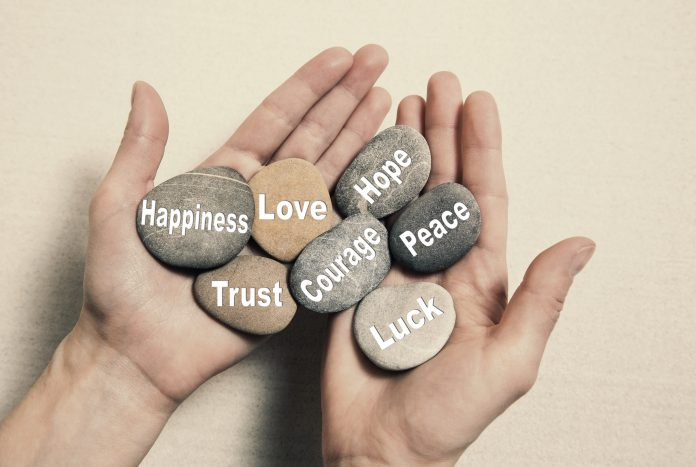Refer to the image and offer a detailed explanation in response to the question: What does the image suggest?

The image suggests the importance of nurturing positive qualities or ideals, such as happiness, love, and hope, in our lives. It presents a thoughtful reflection on self-care and emotional well-being, particularly in the context of caregiving and support. The arrangement of the stones with inscribed words serves as a visual metaphor to emphasize the significance of these virtues.